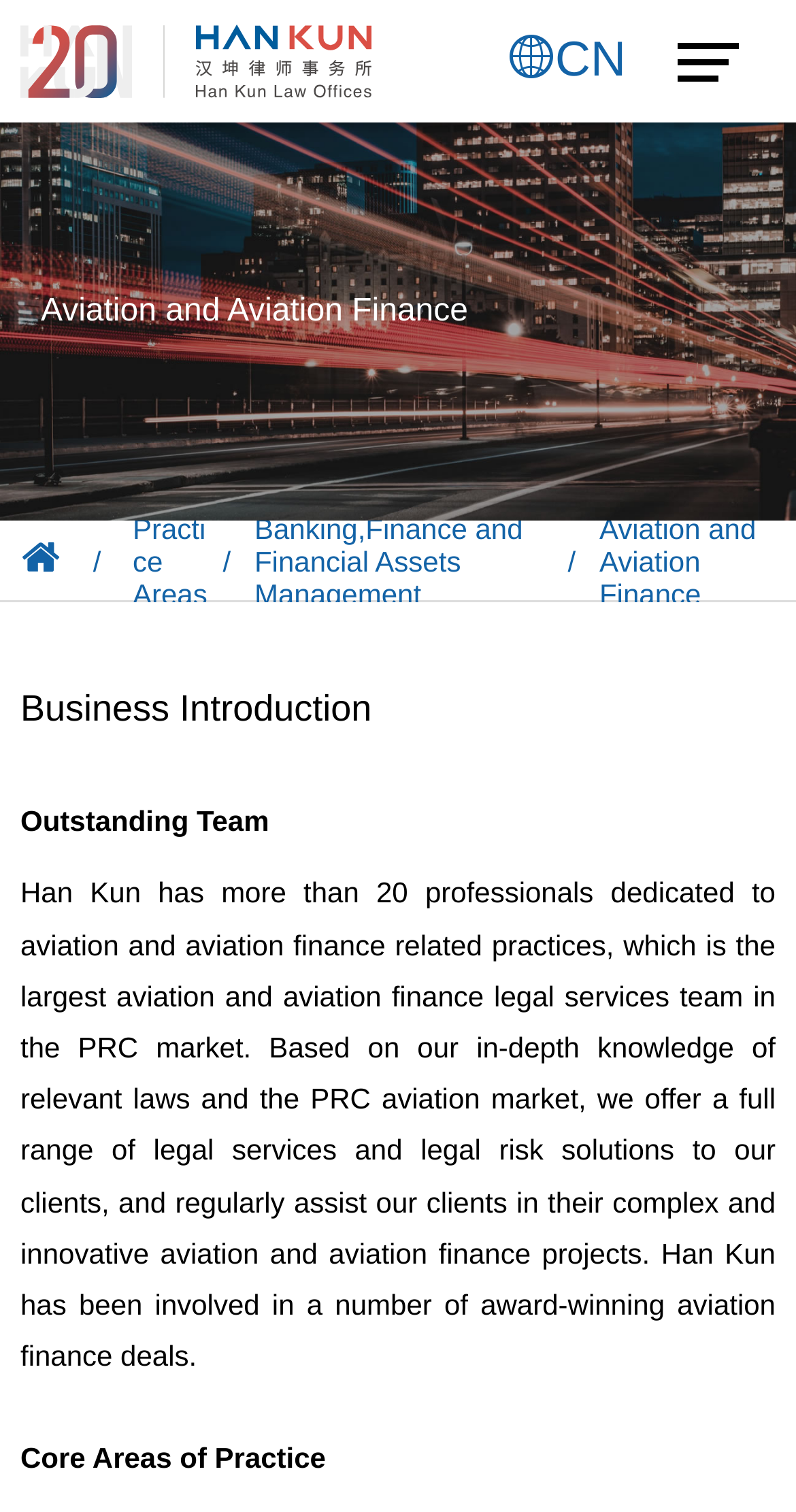Predict the bounding box of the UI element based on the description: "Aviation and Aviation Finance". The coordinates should be four float numbers between 0 and 1, formatted as [left, top, right, bottom].

[0.0, 0.081, 1.0, 0.344]